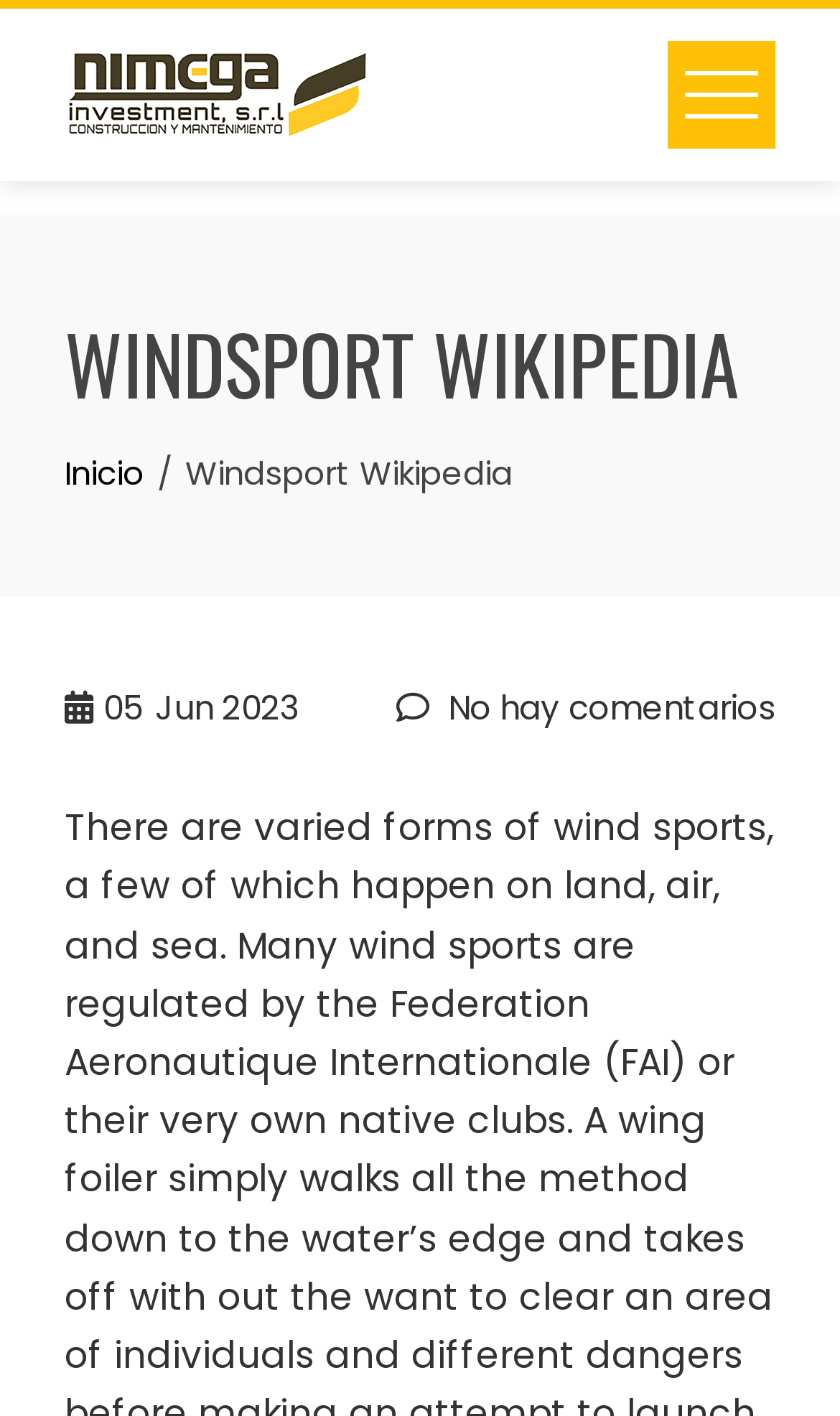Provide a brief response in the form of a single word or phrase:
What is the name of the investment company?

Nimega Investment